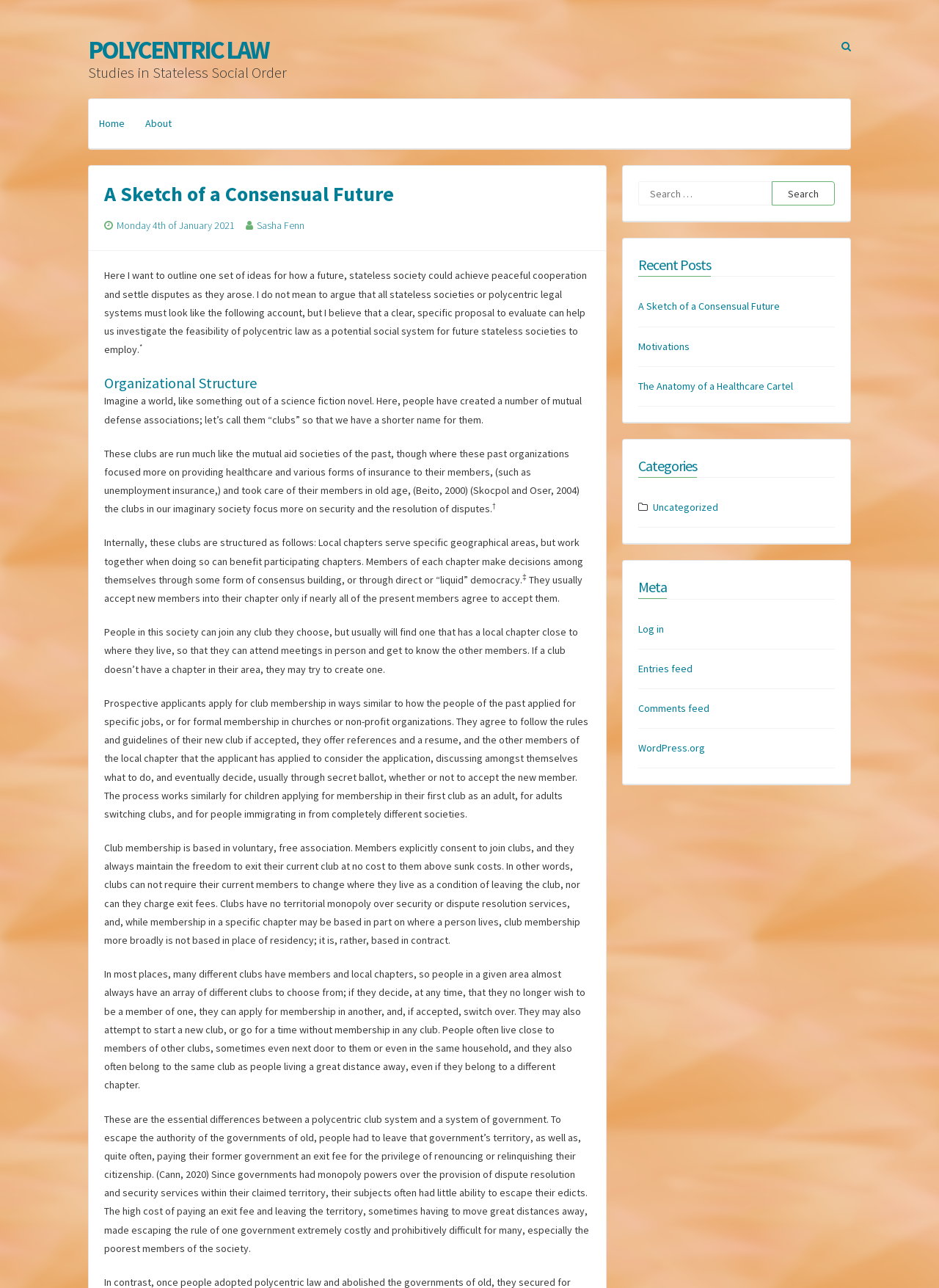Locate the bounding box coordinates of the area to click to fulfill this instruction: "Log in to the website". The bounding box should be presented as four float numbers between 0 and 1, in the order [left, top, right, bottom].

[0.68, 0.483, 0.707, 0.493]